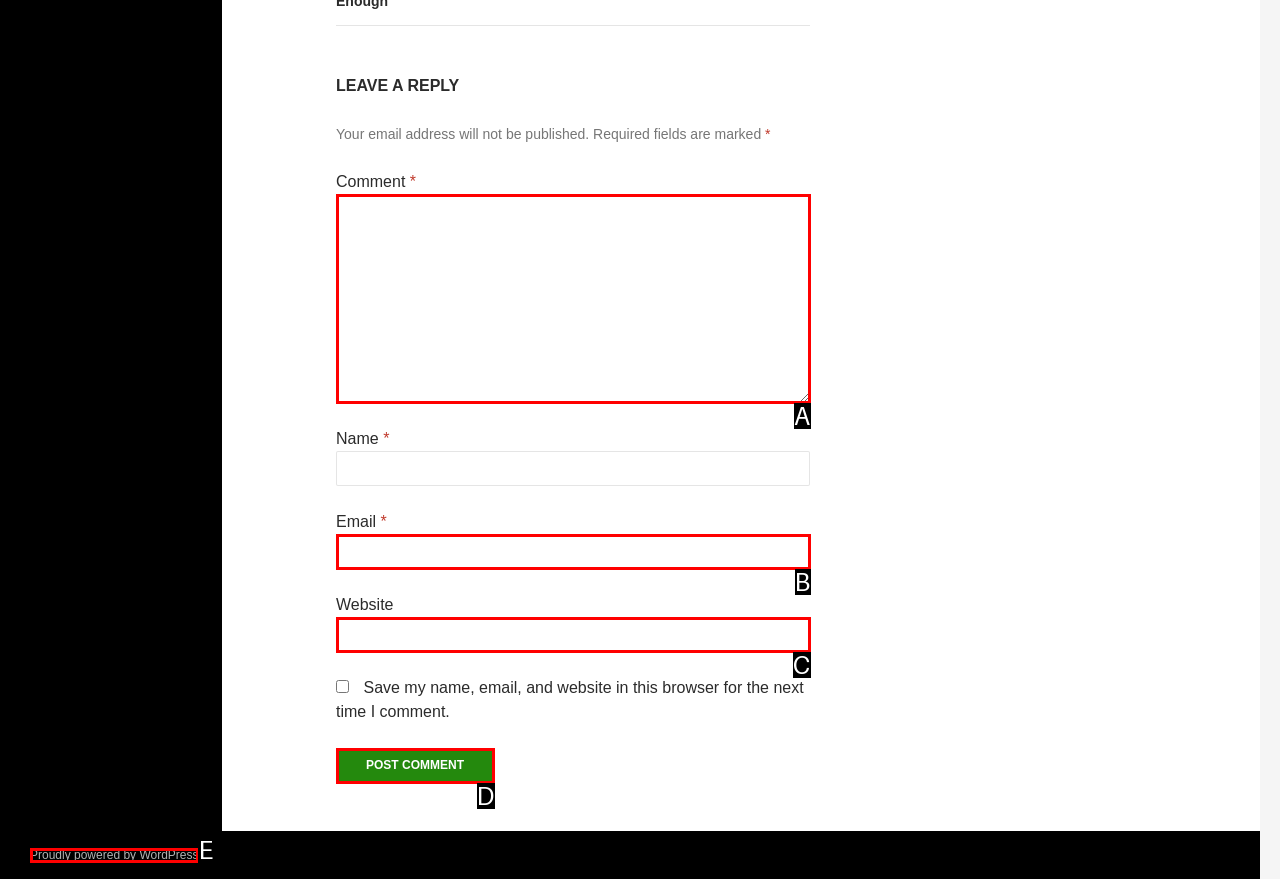Choose the HTML element that matches the description: parent_node: Email * aria-describedby="email-notes" name="email"
Reply with the letter of the correct option from the given choices.

B